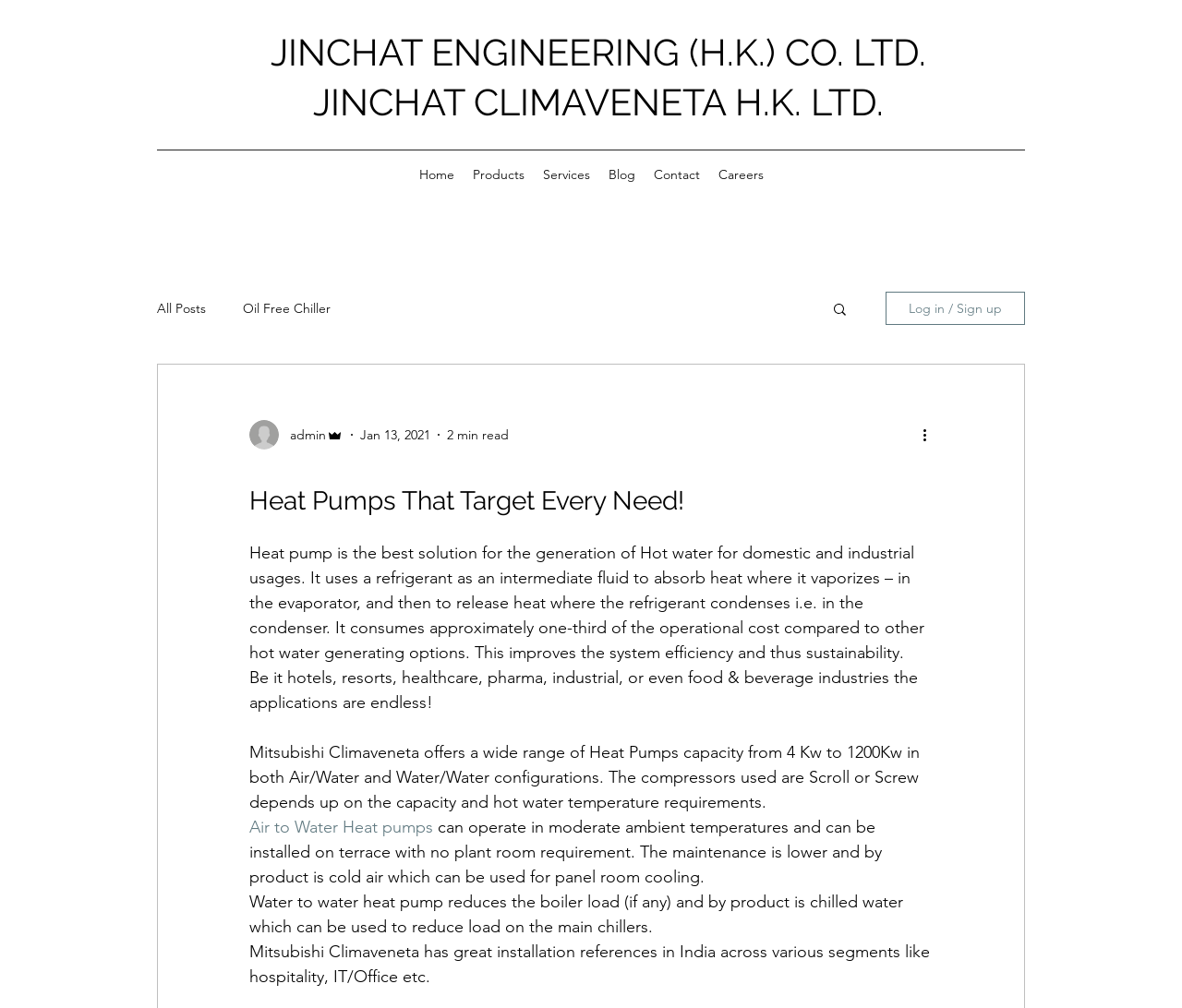Locate the bounding box of the UI element defined by this description: "Air to Water Heat pumps". The coordinates should be given as four float numbers between 0 and 1, formatted as [left, top, right, bottom].

[0.211, 0.81, 0.366, 0.831]